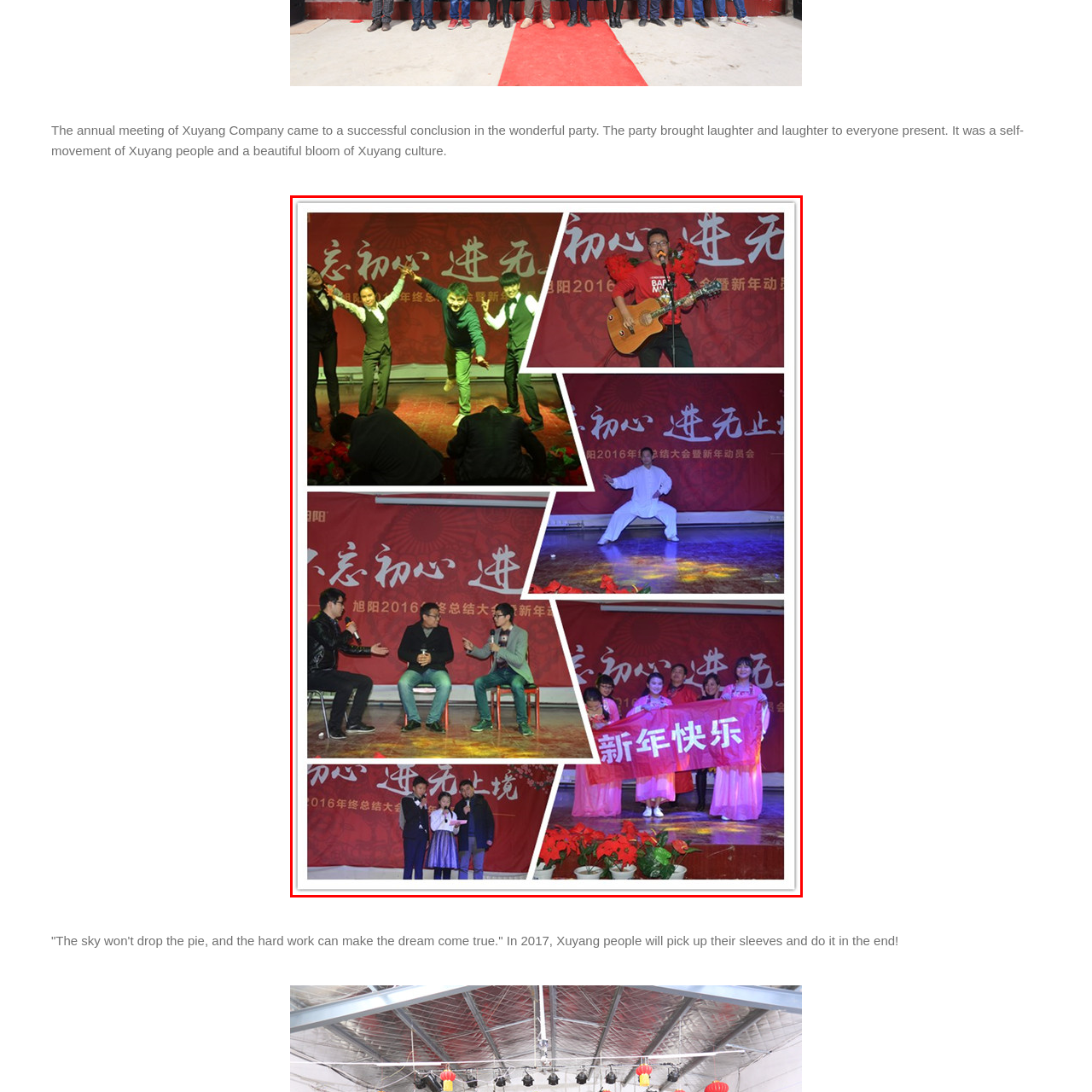Please look at the image within the red bounding box and provide a detailed answer to the following question based on the visual information: What is the dominant color of the backdrop?

The caption specifically mentions a 'bold red banner adorned with Chinese characters' as the backdrop, which suggests that the dominant color of the backdrop is red.